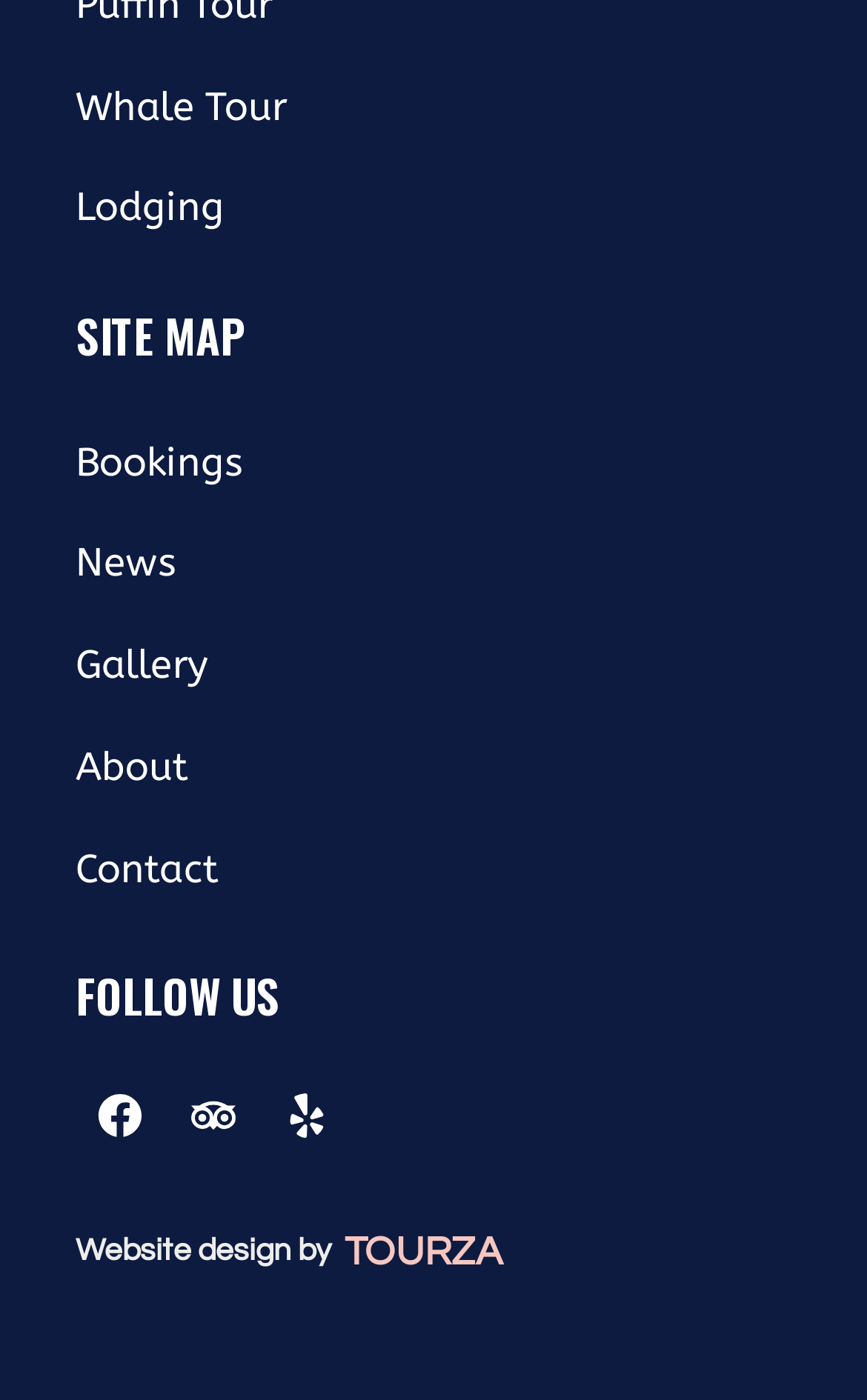What is the name of the company that designed the website?
Look at the screenshot and respond with a single word or phrase.

TOURZA